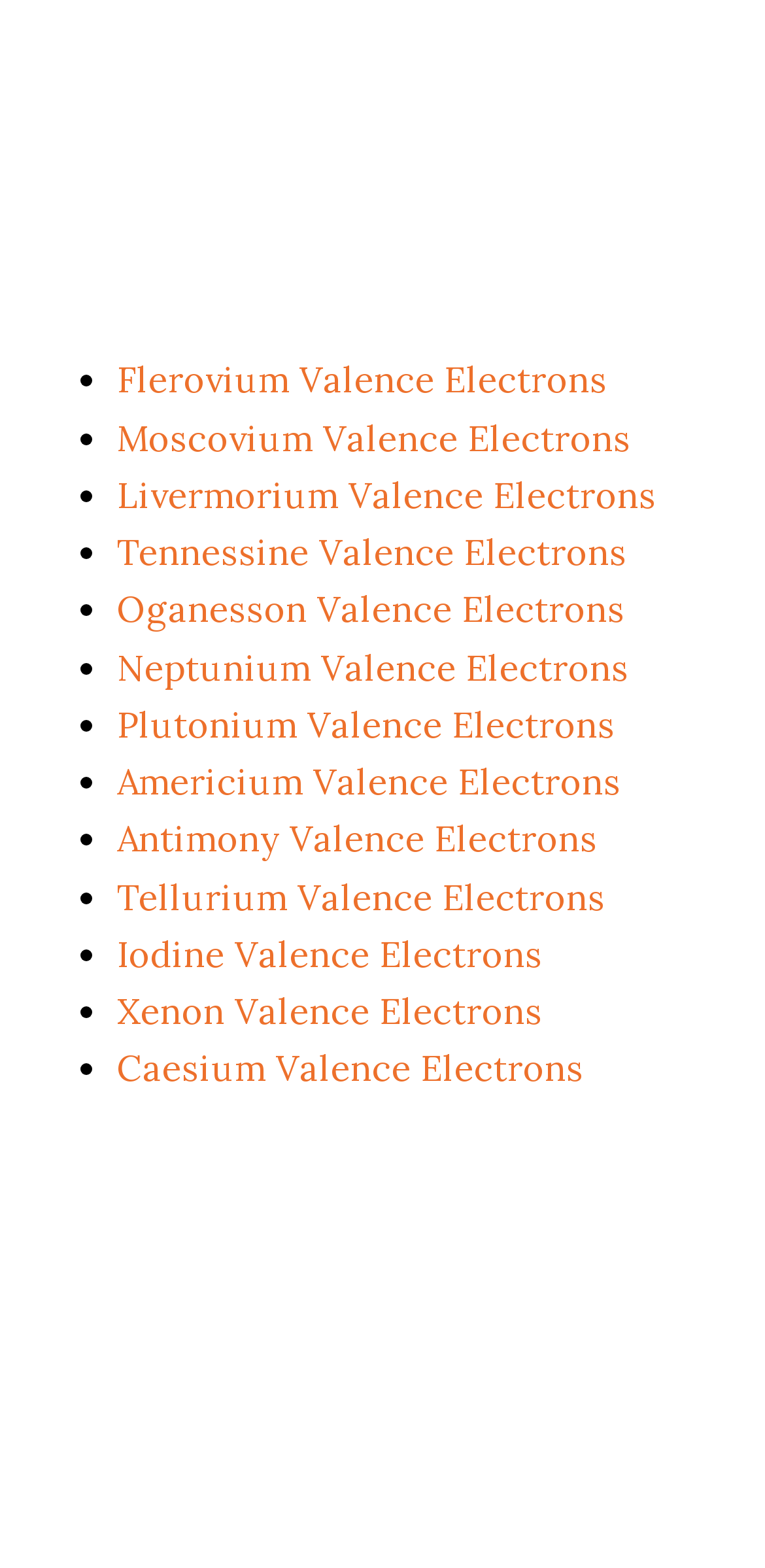Locate the bounding box coordinates of the clickable area needed to fulfill the instruction: "View Flerovium Valence Electrons".

[0.153, 0.228, 0.794, 0.257]